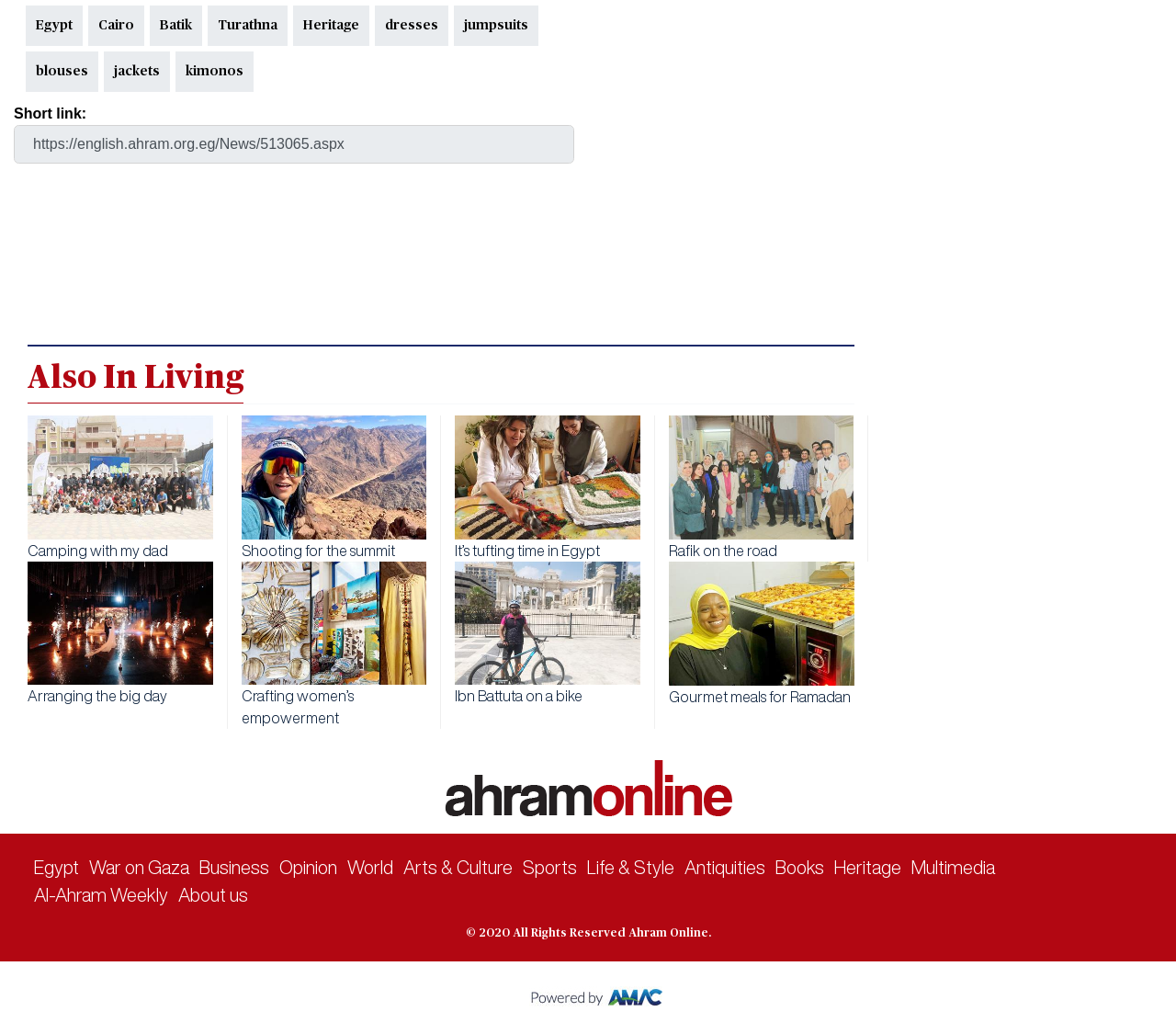What is the purpose of the textbox?
Respond to the question with a single word or phrase according to the image.

Enter short link